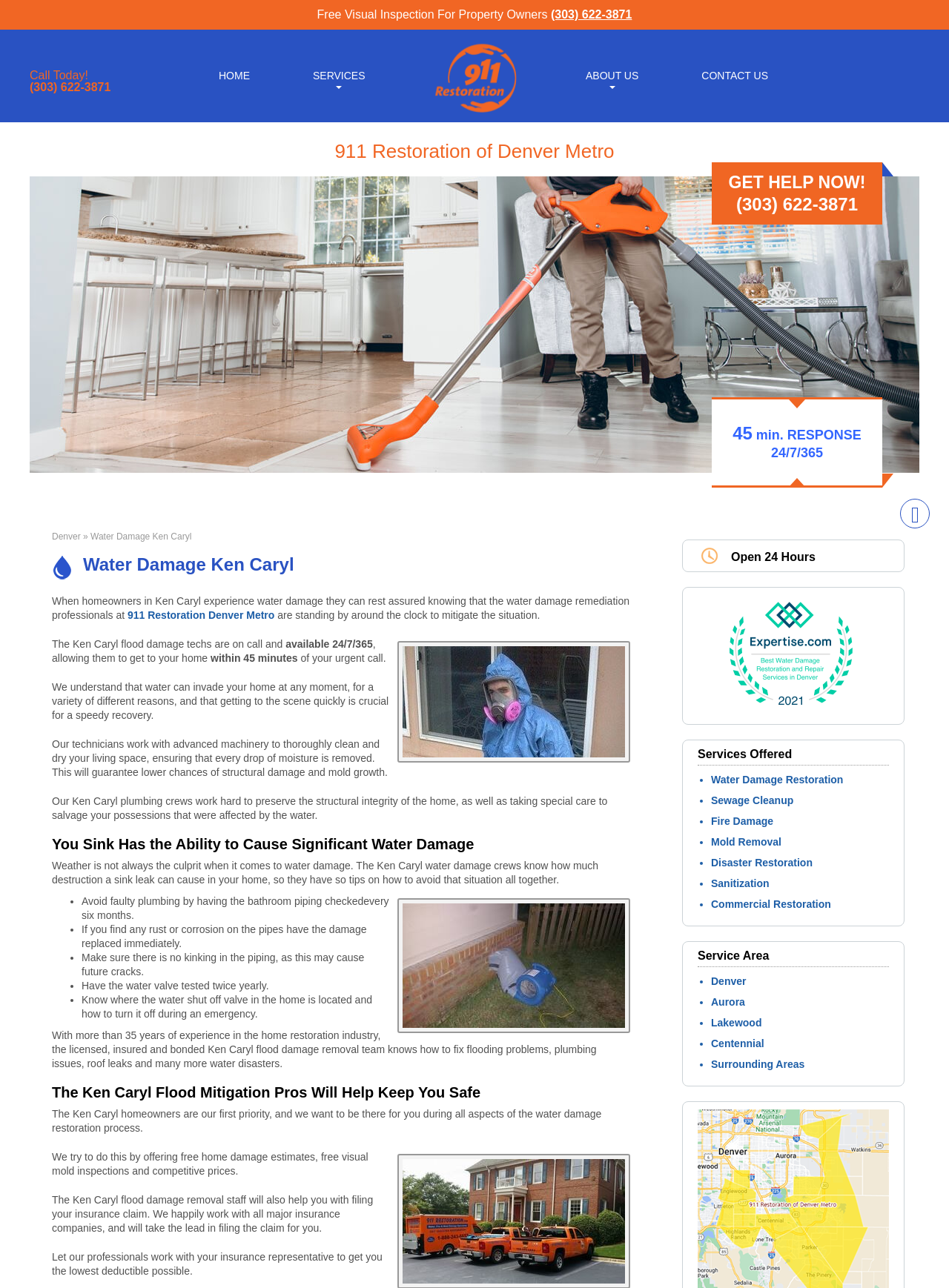What is one way to avoid faulty plumbing according to the webpage?
From the image, respond using a single word or phrase.

Have the bathroom piping checked every six months